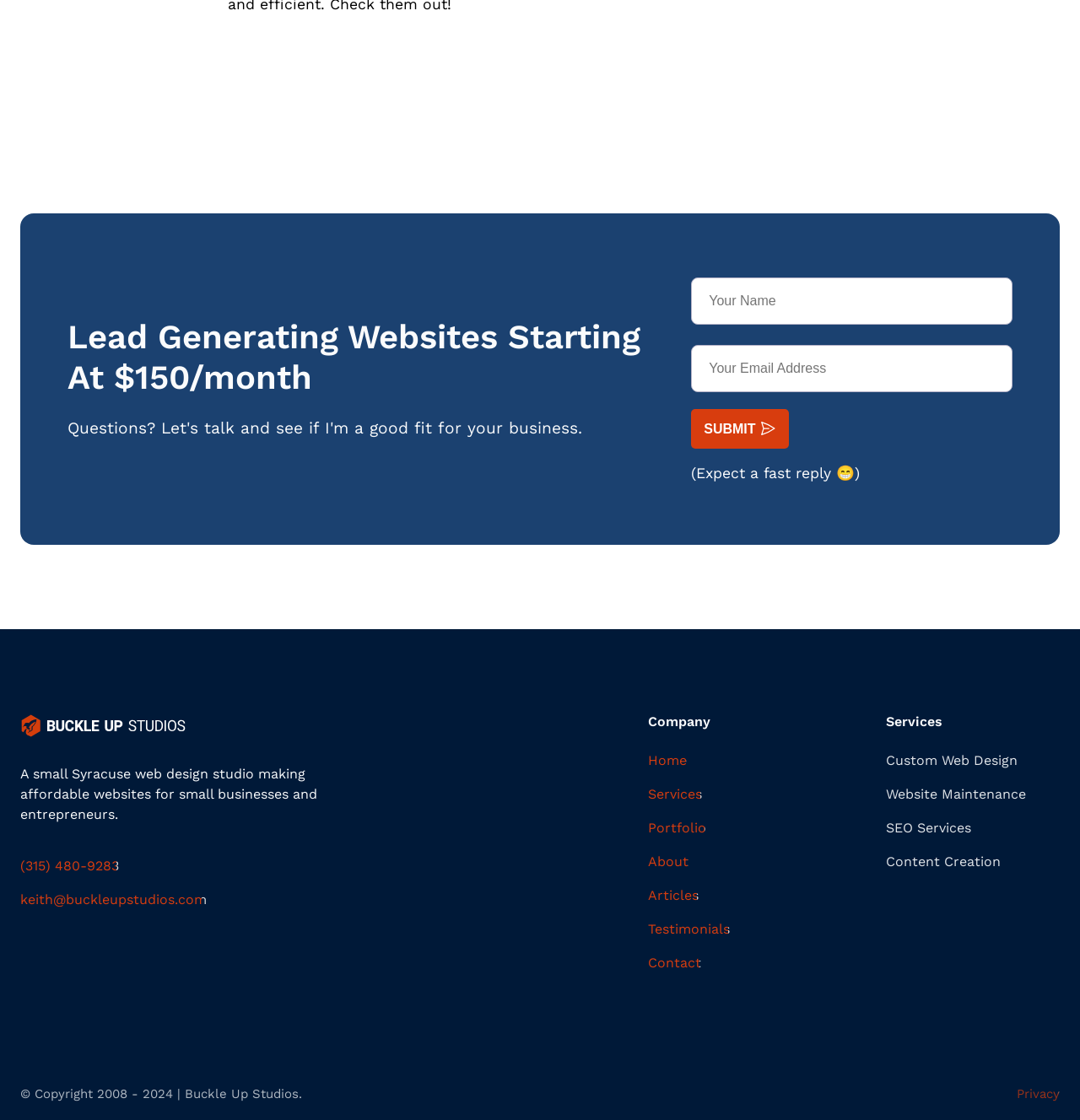What is the company's name?
Please craft a detailed and exhaustive response to the question.

I found the company name by looking at the static text elements on the webpage, specifically the one that is located near the top of the page and describes the company as a 'small Syracuse web design studio'.